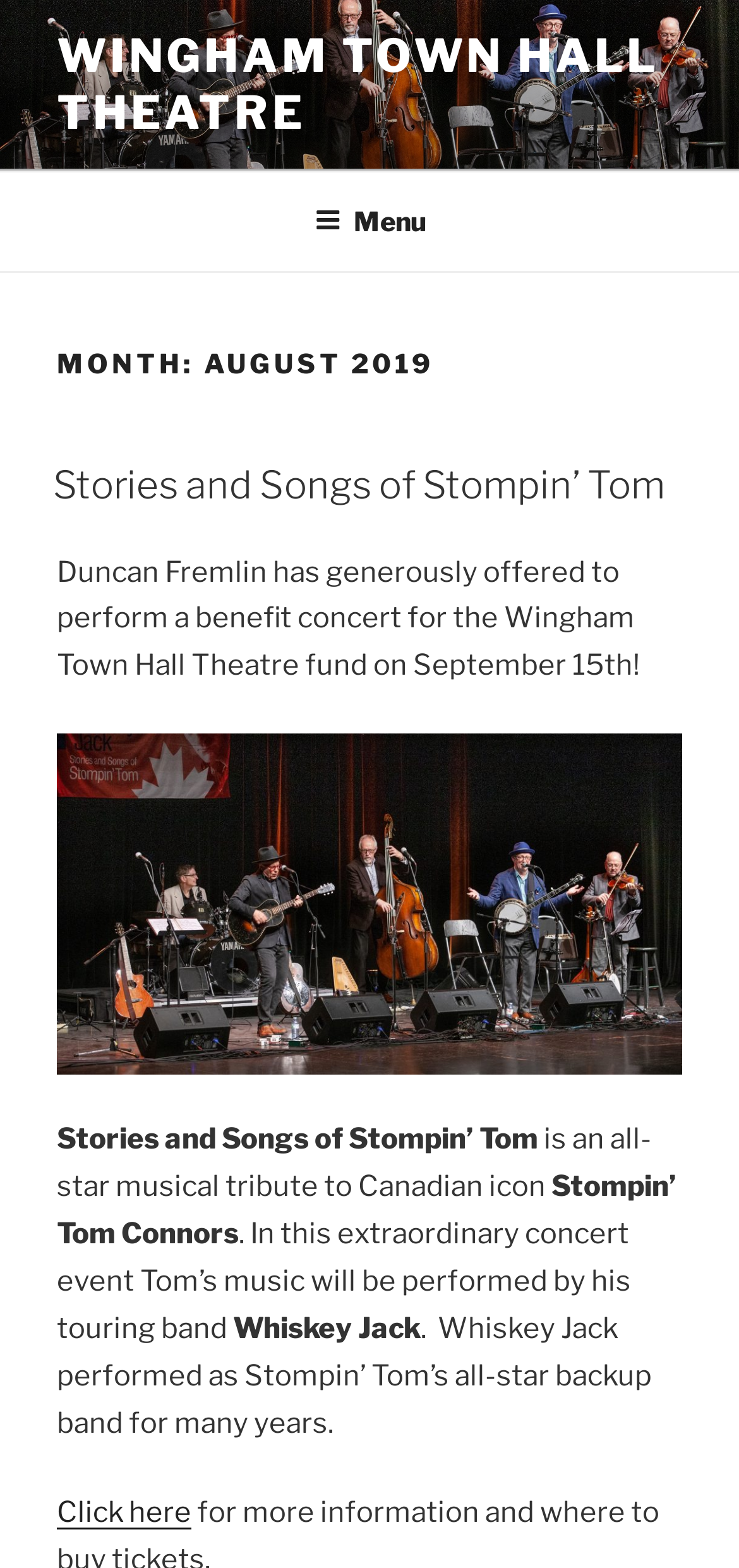What is the event happening on September 15th?
Look at the screenshot and give a one-word or phrase answer.

Benefit concert